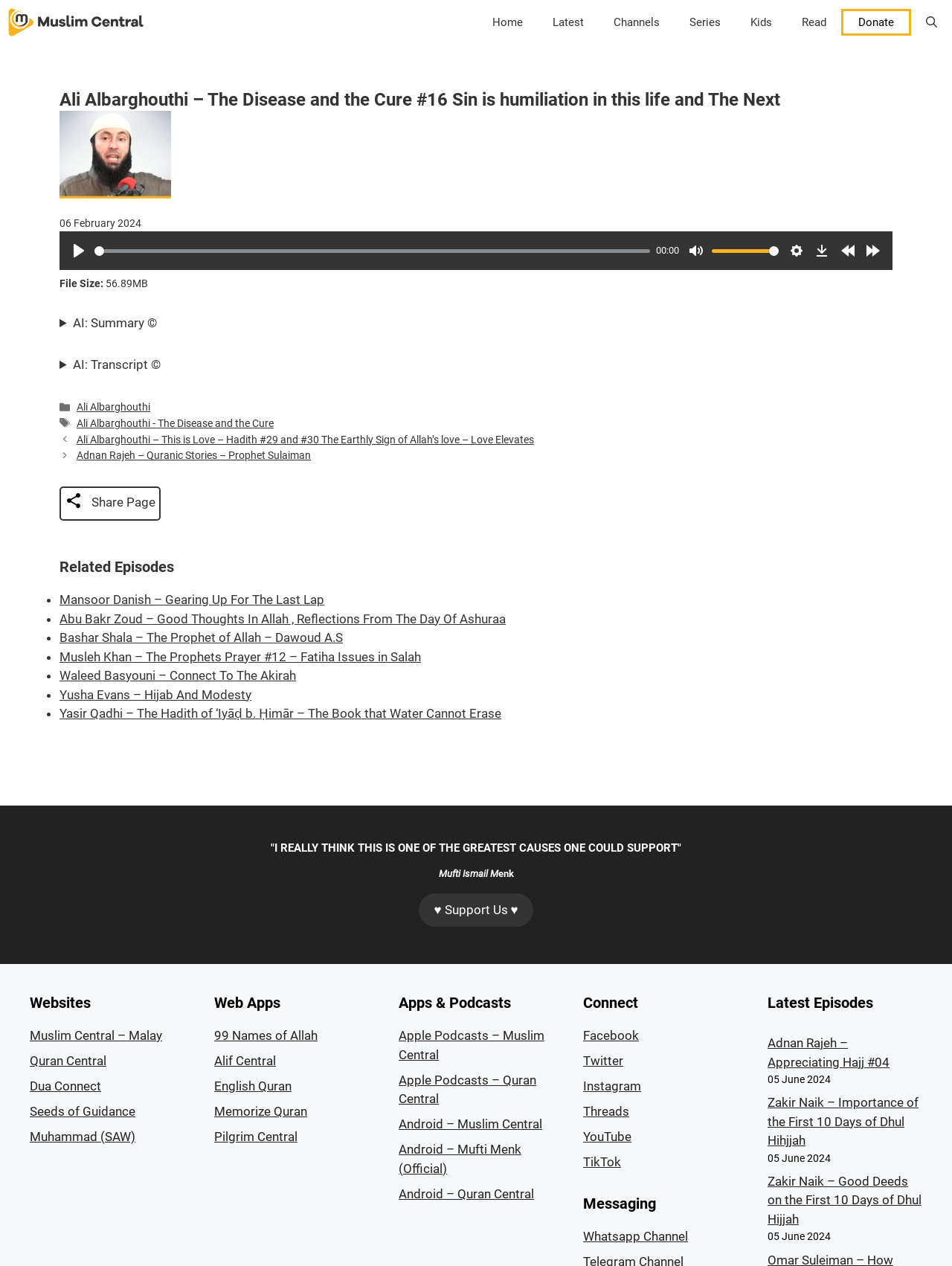What is the purpose of the button with the 'Play' label?
Please give a well-detailed answer to the question.

The button with the 'Play' label is located below the audio lecture title and is likely used to play the audio lecture. This is a common convention in audio players.